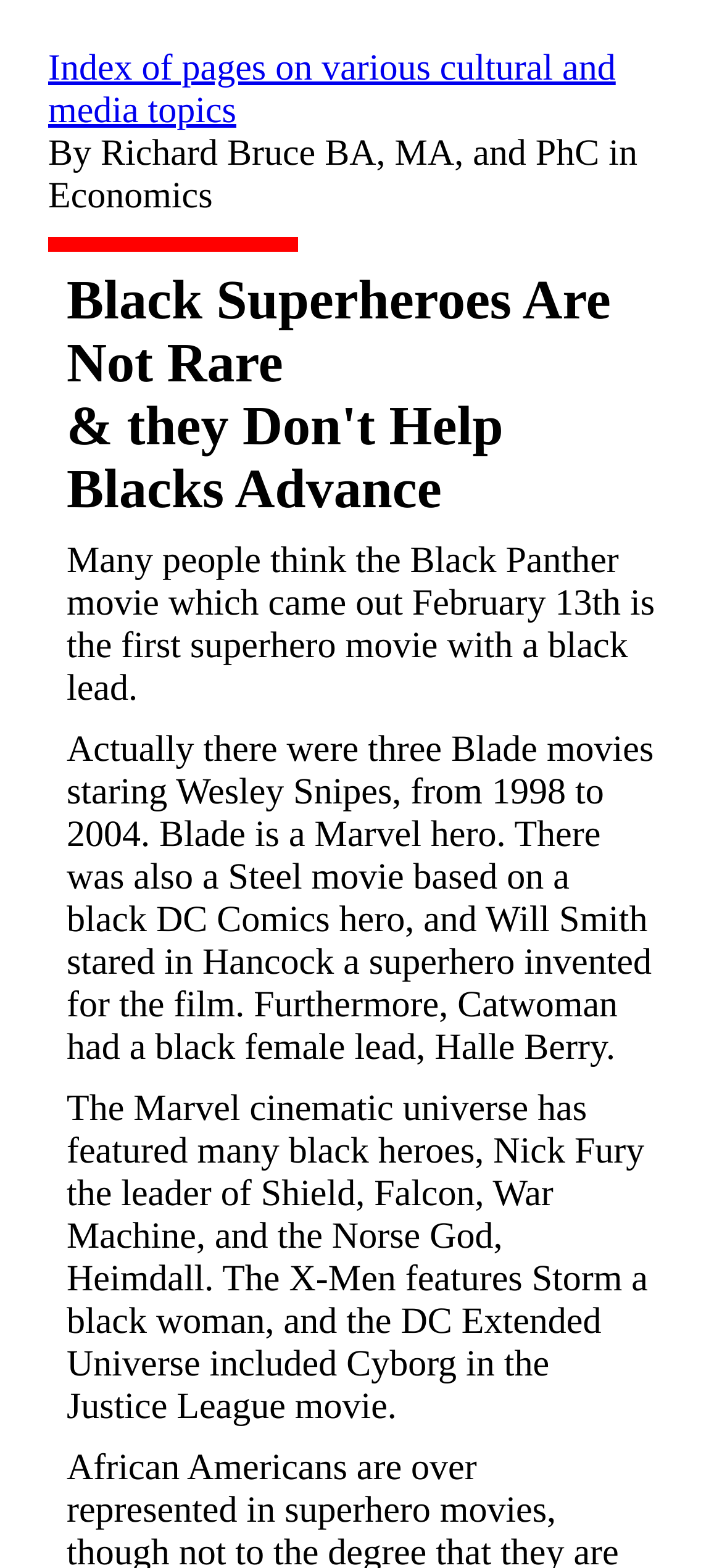How many black heroes are mentioned in the Marvel cinematic universe?
Based on the visual information, provide a detailed and comprehensive answer.

The article mentions that 'The Marvel cinematic universe has featured many black heroes, Nick Fury the leader of Shield, Falcon, War Machine, and the Norse God, Heimdall.' Therefore, there are four black heroes mentioned in the Marvel cinematic universe.